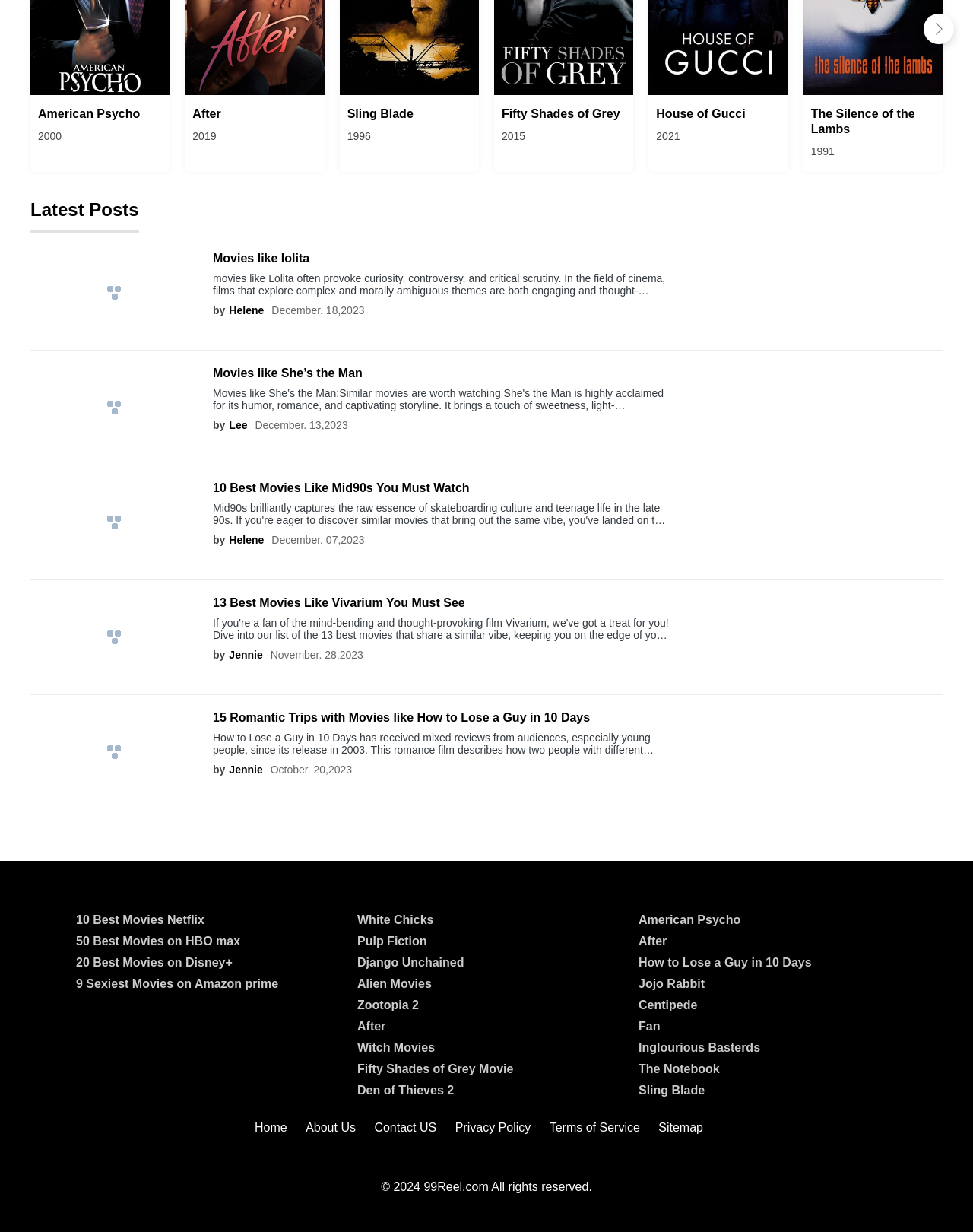Determine the bounding box coordinates of the clickable region to execute the instruction: "Explore the '10 Best Movies Netflix' link". The coordinates should be four float numbers between 0 and 1, denoted as [left, top, right, bottom].

[0.078, 0.74, 0.344, 0.753]